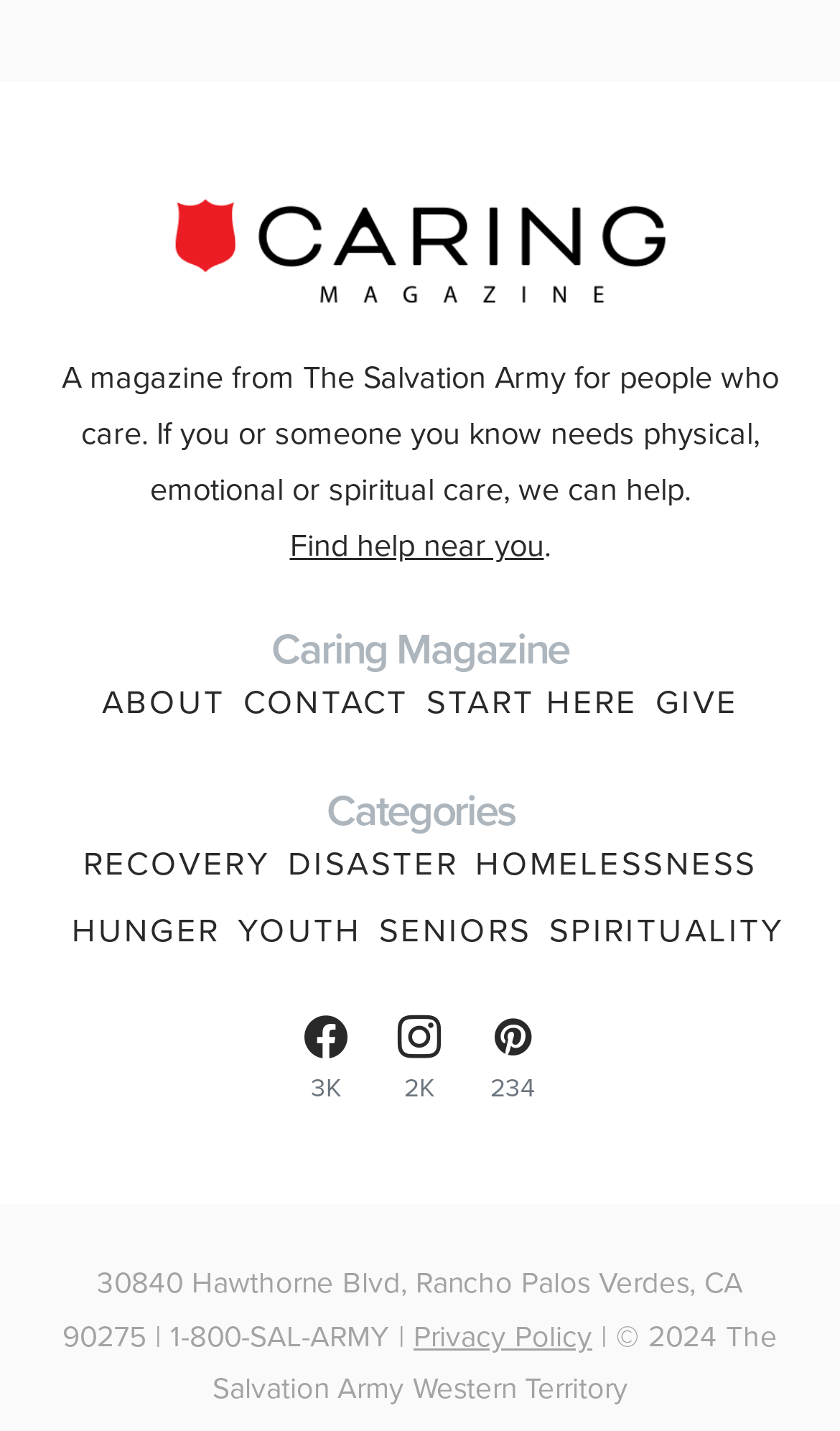Given the element description "Find help near you", identify the bounding box of the corresponding UI element.

[0.345, 0.364, 0.647, 0.397]